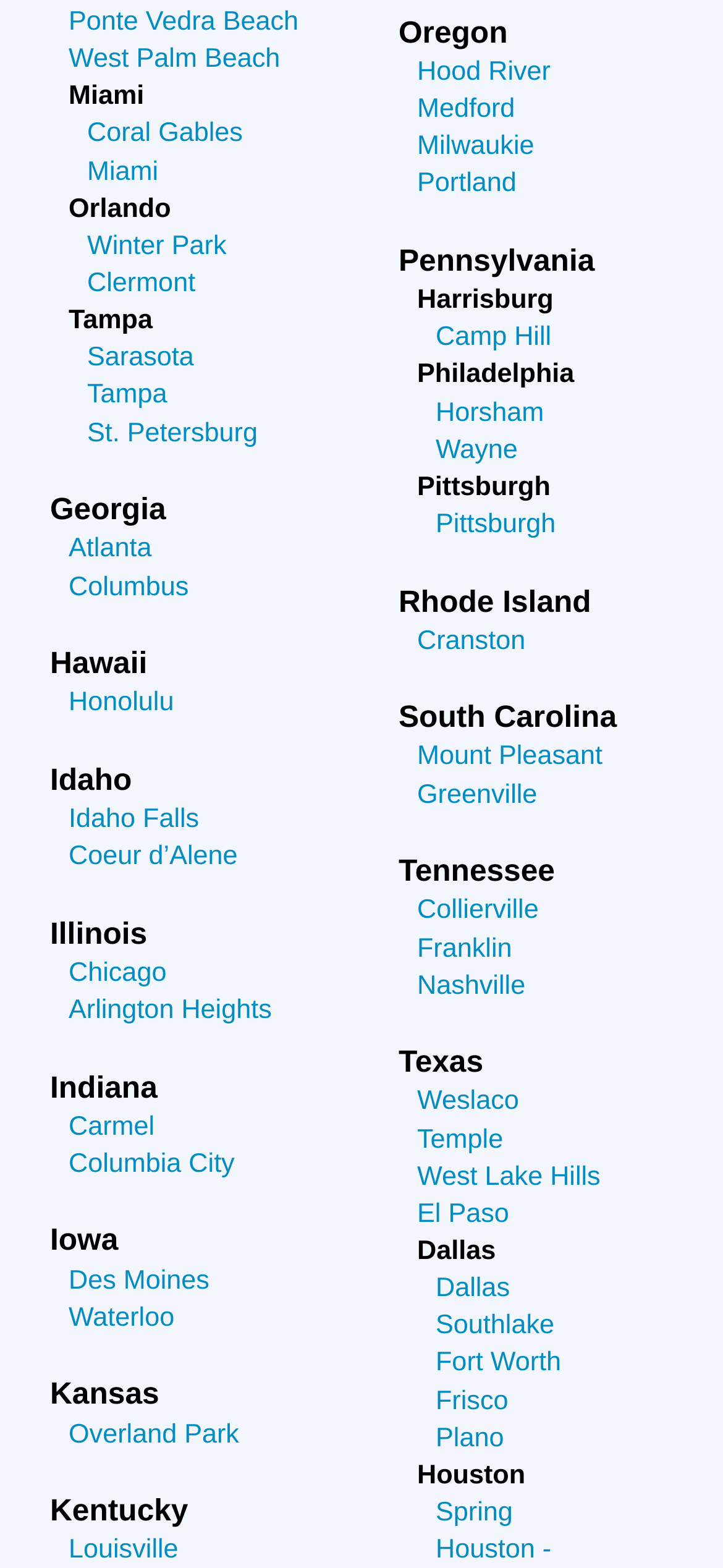Find and provide the bounding box coordinates for the UI element described with: "West Lake Hills".

[0.577, 0.741, 0.831, 0.76]